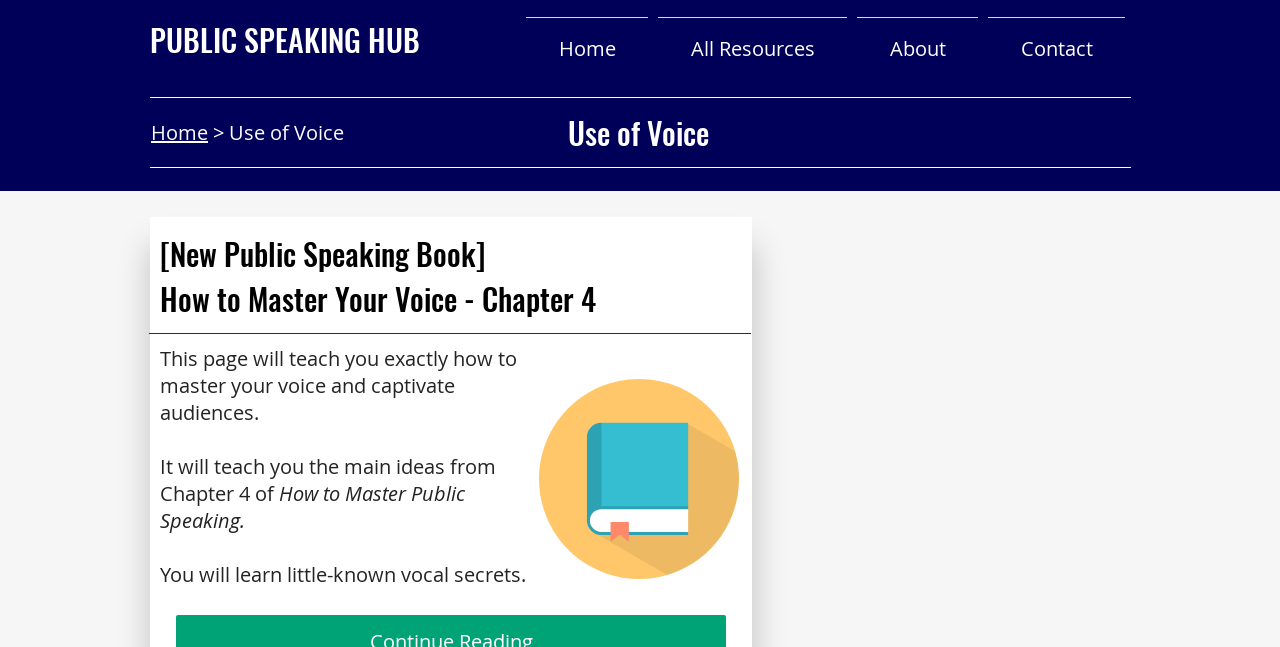What will you learn from Chapter 4 of the book?
Using the image, provide a concise answer in one word or a short phrase.

Vocal secrets